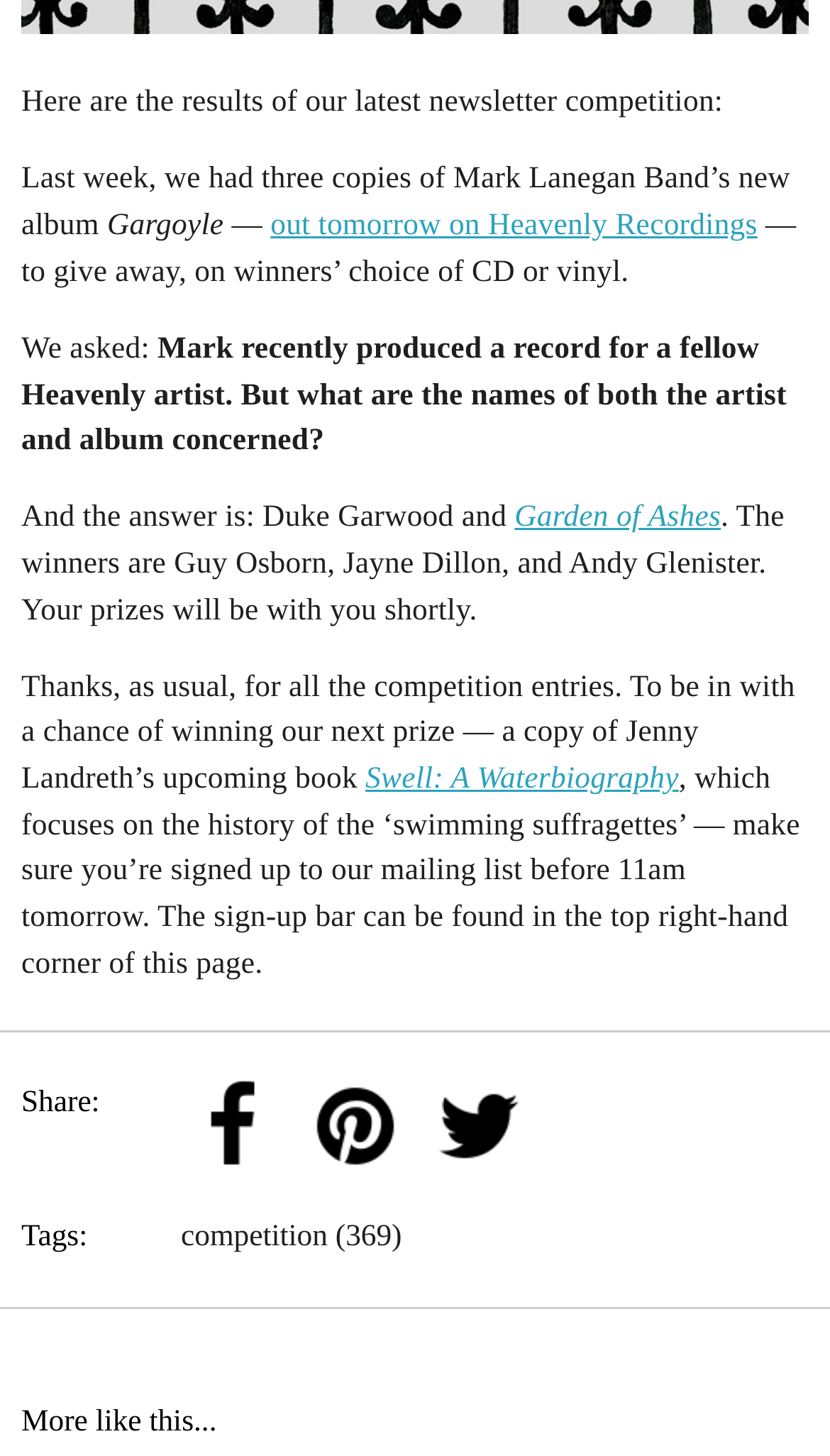Determine the bounding box coordinates of the area to click in order to meet this instruction: "Click the competition tag".

[0.218, 0.837, 0.51, 0.861]